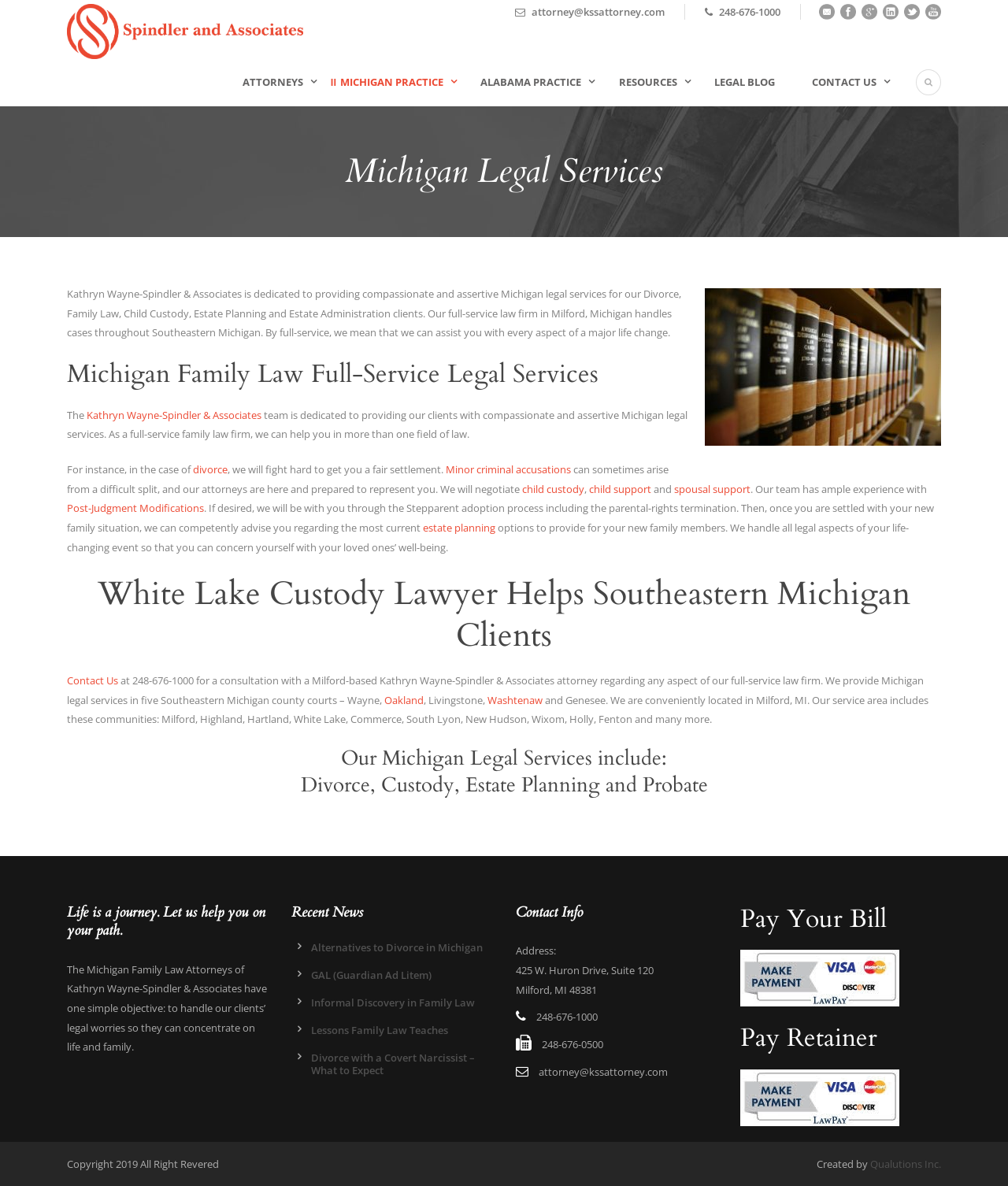Provide a thorough description of this webpage.

This webpage is about the law office of Kathryn Wayne-Spindler & Associates in Milford, Michigan, providing various Michigan legal services. At the top, there is a heading "Michigan Legal Services" followed by a brief description of the law firm's services. Below this, there is a row of social media icons, including Email, Facebook, Google Plus, Linkedin, Twitter, and Youtube.

On the left side, there is a navigation menu with links to different sections of the website, including "ATTORNEYS", "MICHIGAN PRACTICE", "ALABAMA PRACTICE", "RESOURCES", "LEGAL BLOG", and "CONTACT US". 

In the main content area, there is a heading "Michigan Family Law Full-Service Legal Services" followed by a paragraph describing the law firm's services in family law, including divorce, child custody, and estate planning. Below this, there are several links to specific legal services, including divorce, minor criminal accusations, child custody, child support, and spousal support.

Further down, there is a heading "White Lake Custody Lawyer Helps Southeastern Michigan Clients" followed by a paragraph describing the law firm's services in child custody and other legal areas. There is also a call to action to contact the law firm for a consultation.

On the right side, there is a section with a heading "Our Michigan Legal Services include: Divorce, Custody, Estate Planning and Probate" followed by a brief description of each service. Below this, there is a section with a heading "Recent News" featuring links to several news articles related to family law.

At the bottom, there is a section with contact information, including the law firm's address, phone numbers, and email address. There are also links to pay bills and retainers online. Finally, there is a copyright notice and a credit to the website's creator, Qualutions Inc.